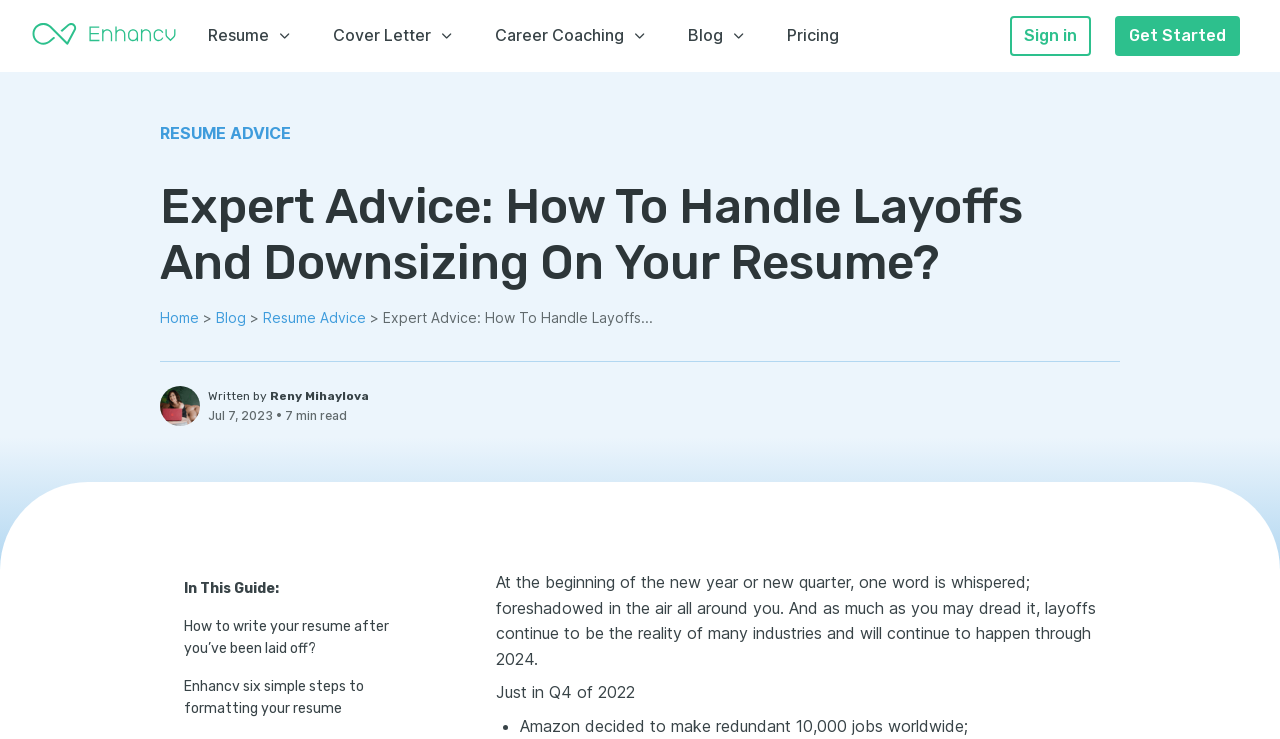Find the bounding box coordinates for the HTML element described in this sentence: "Resume Advice". Provide the coordinates as four float numbers between 0 and 1, in the format [left, top, right, bottom].

[0.205, 0.415, 0.286, 0.445]